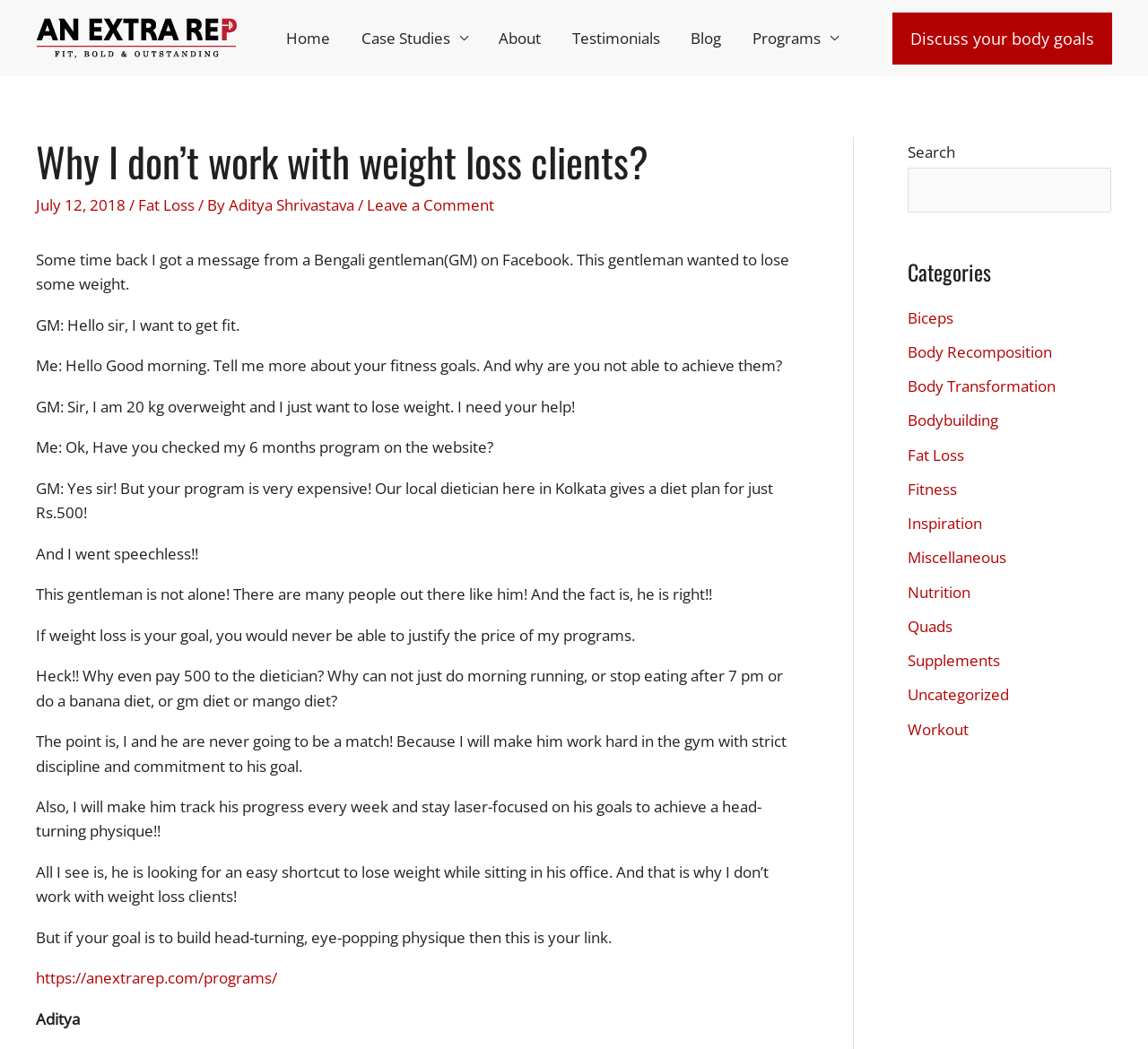Provide a one-word or short-phrase response to the question:
How many links are there in the navigation menu?

6